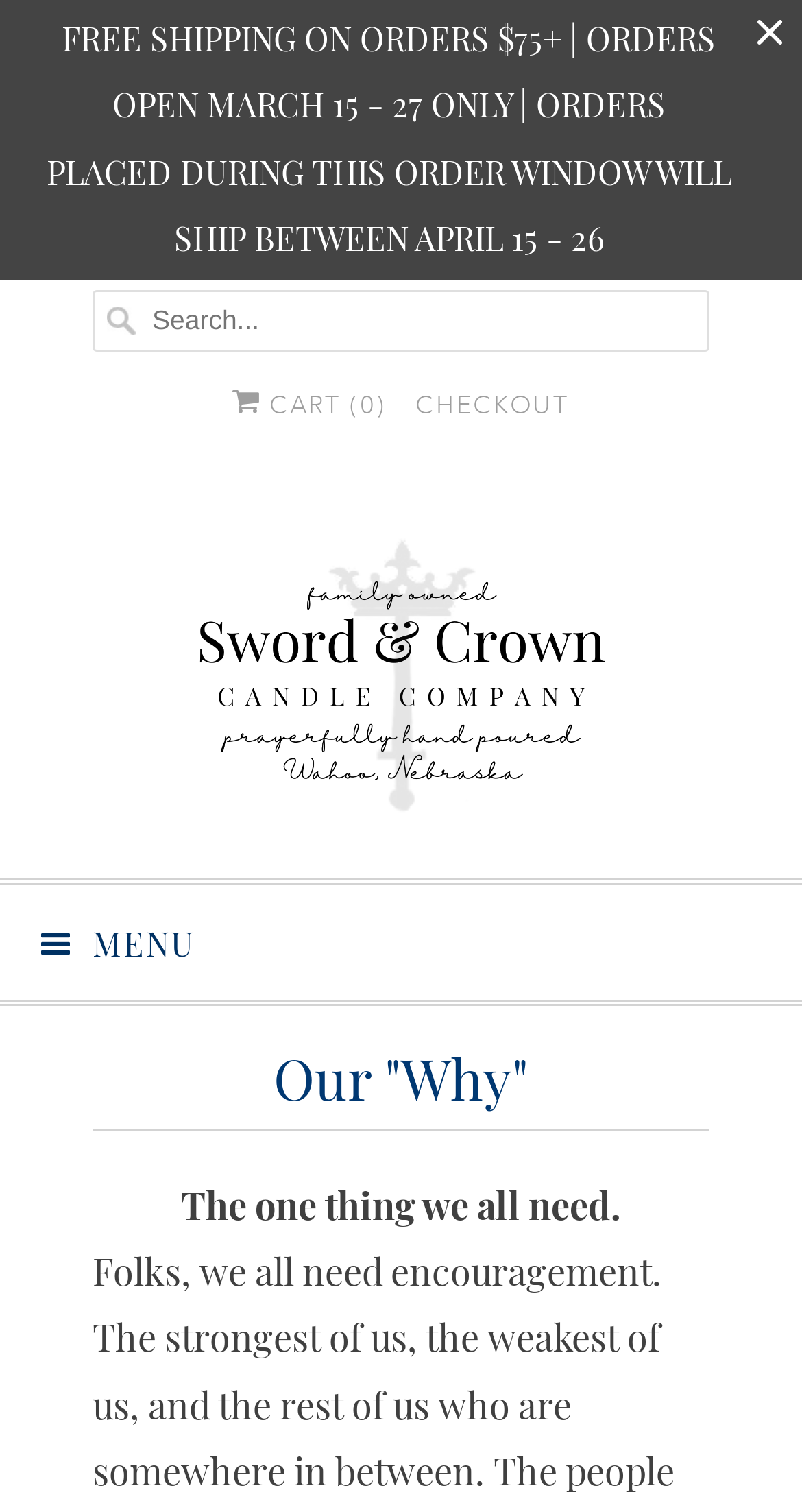Elaborate on the webpage's design and content in a detailed caption.

The webpage appears to be the homepage of Sword & Crown Candle Co., with a prominent header section at the top. In the top-left corner, there is a notification banner that spans almost the entire width of the page, announcing free shipping on orders over $75 and limited-time ordering windows. To the right of this banner, there is a small icon, likely a social media link or a settings button.

Below the notification banner, there is a search bar that takes up about three-quarters of the page width, allowing users to search for products or content. To the right of the search bar, there are two links: one to view the shopping cart, which is currently empty, and another to proceed to checkout.

Further down, there is a large logo or brand name "Sword & Crown Candle Co." that spans almost the entire page width. Below the logo, there is a menu link that, when clicked, opens a dropdown menu with a single item labeled "MENU".

The main content of the page begins with a heading that reads "Our 'Why'", followed by a paragraph of text that starts with "The one thing we all need." This text appears to be a brief introduction or mission statement, encouraging readers to continue reading or exploring the website.